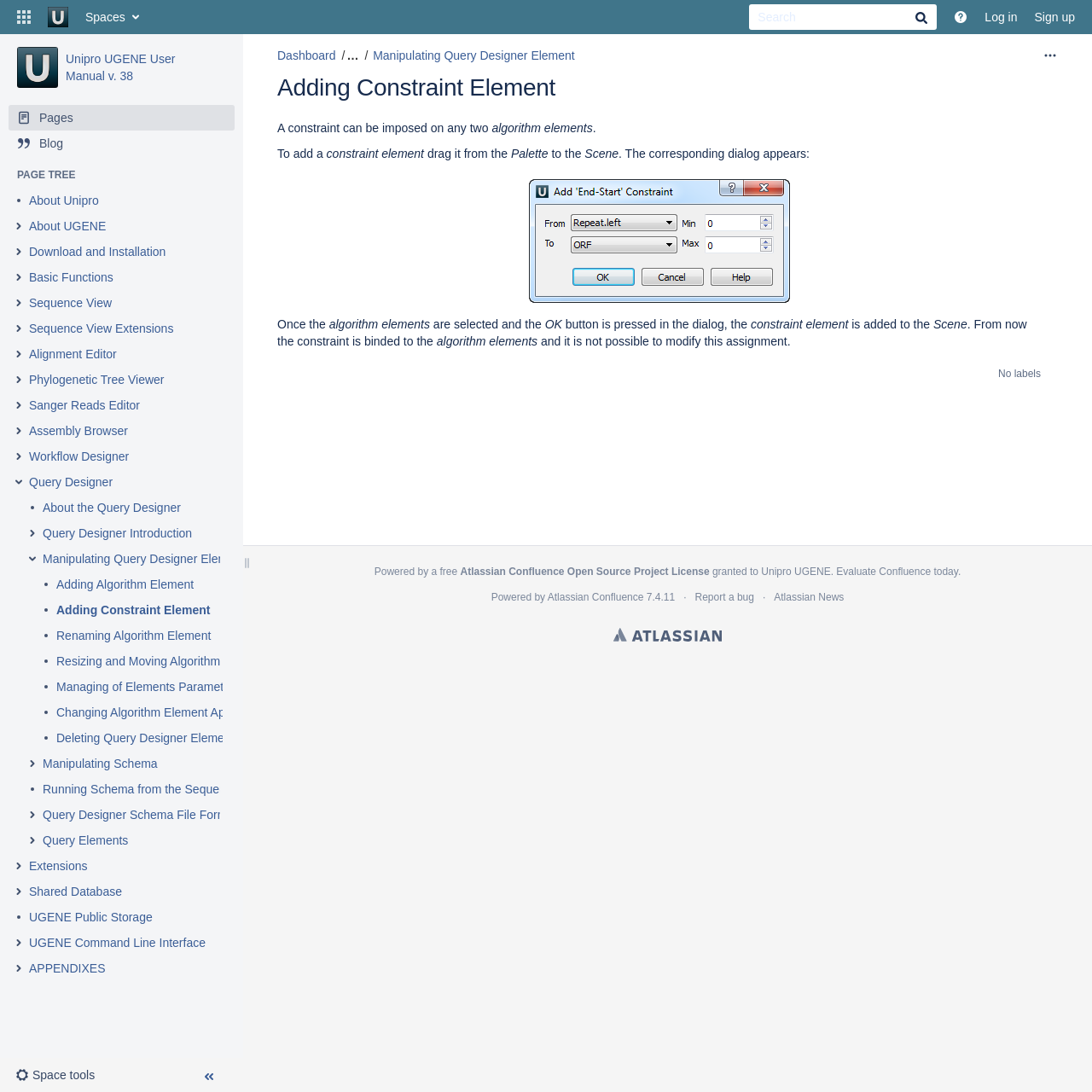What is the purpose of the button with the icon ''?
Based on the screenshot, respond with a single word or phrase.

Linked Applications